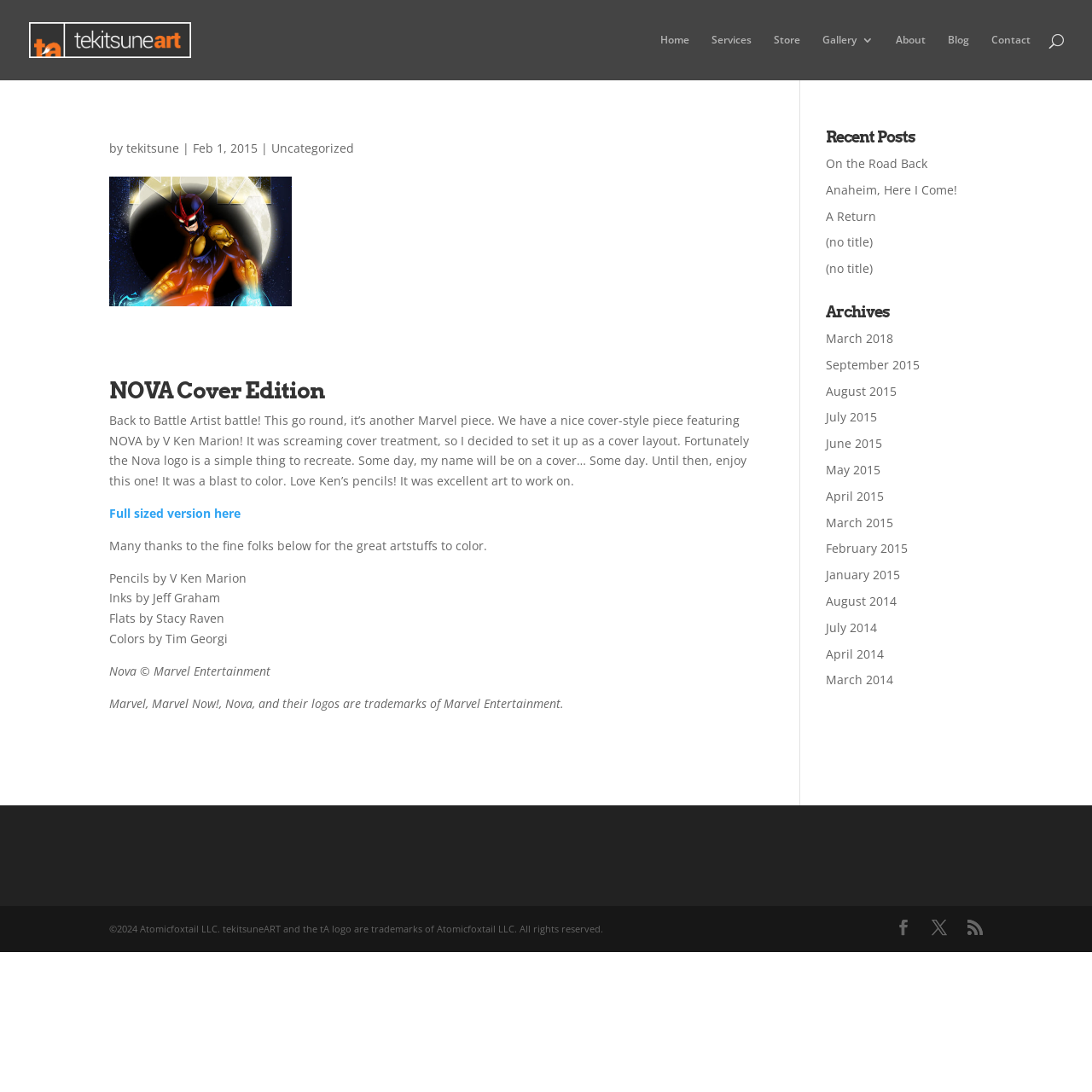Determine the bounding box coordinates for the UI element matching this description: "Anaheim, Here I Come!".

[0.756, 0.166, 0.877, 0.181]